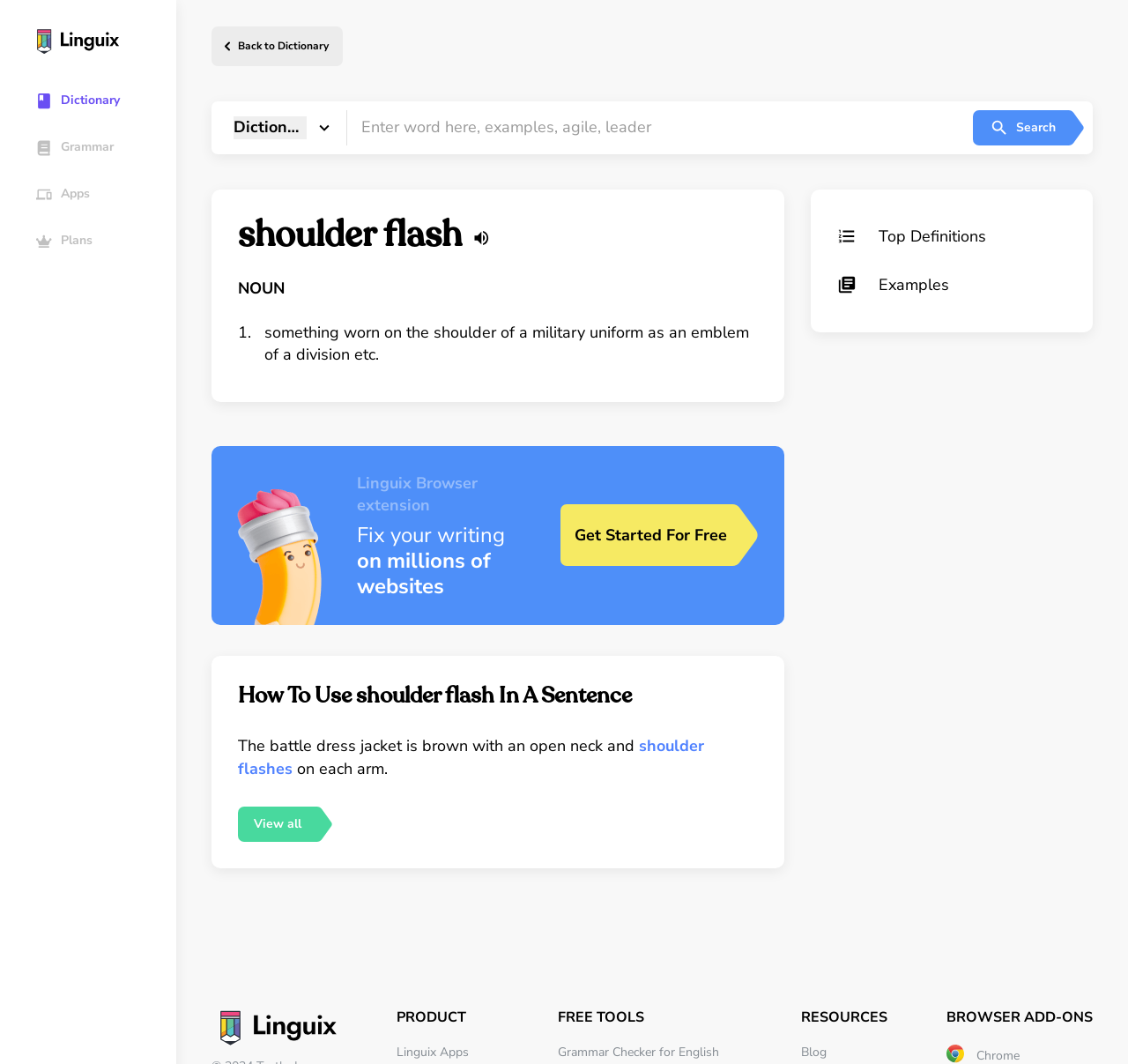What is the purpose of the search bar?
Can you provide a detailed and comprehensive answer to the question?

The search bar is located in the main content section, and it has a placeholder text 'Enter word here'. This suggests that the purpose of the search bar is to allow users to search for words, possibly to find their definitions or examples.